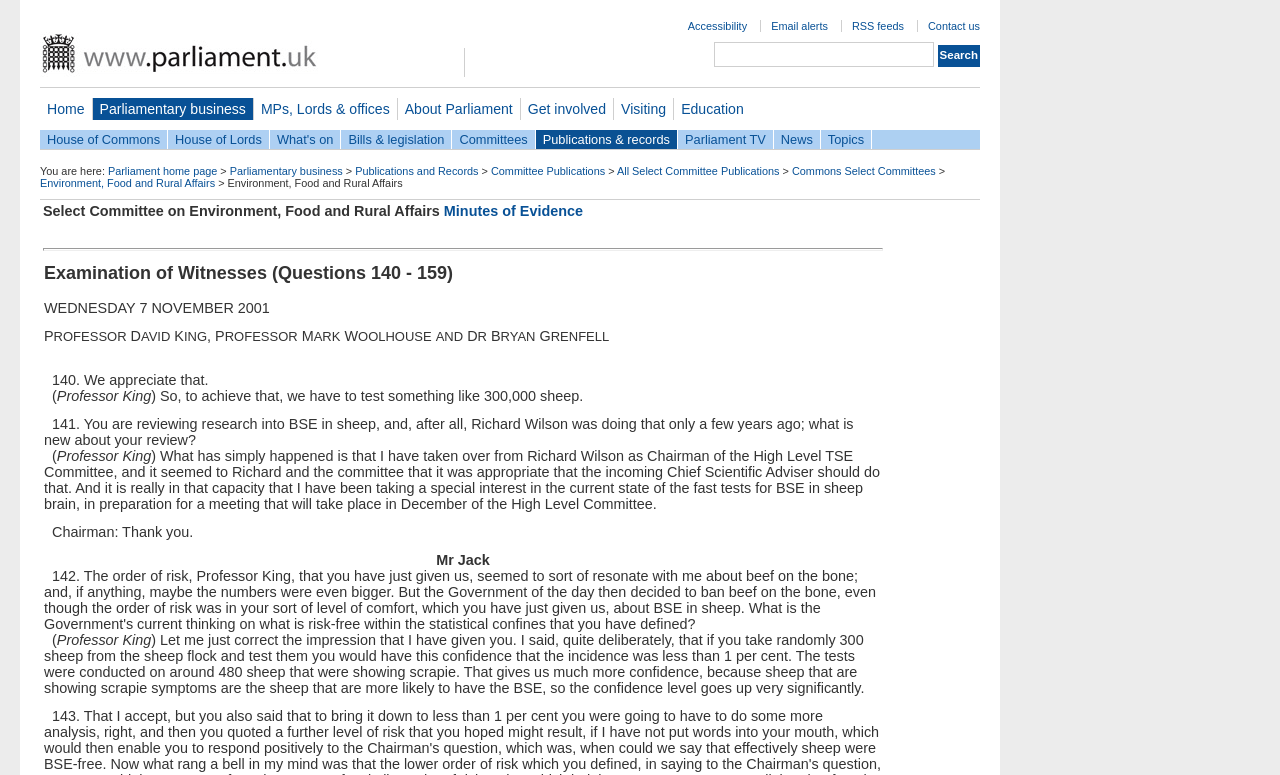Determine the bounding box coordinates for the element that should be clicked to follow this instruction: "Go to Home page". The coordinates should be given as four float numbers between 0 and 1, in the format [left, top, right, bottom].

[0.031, 0.126, 0.072, 0.154]